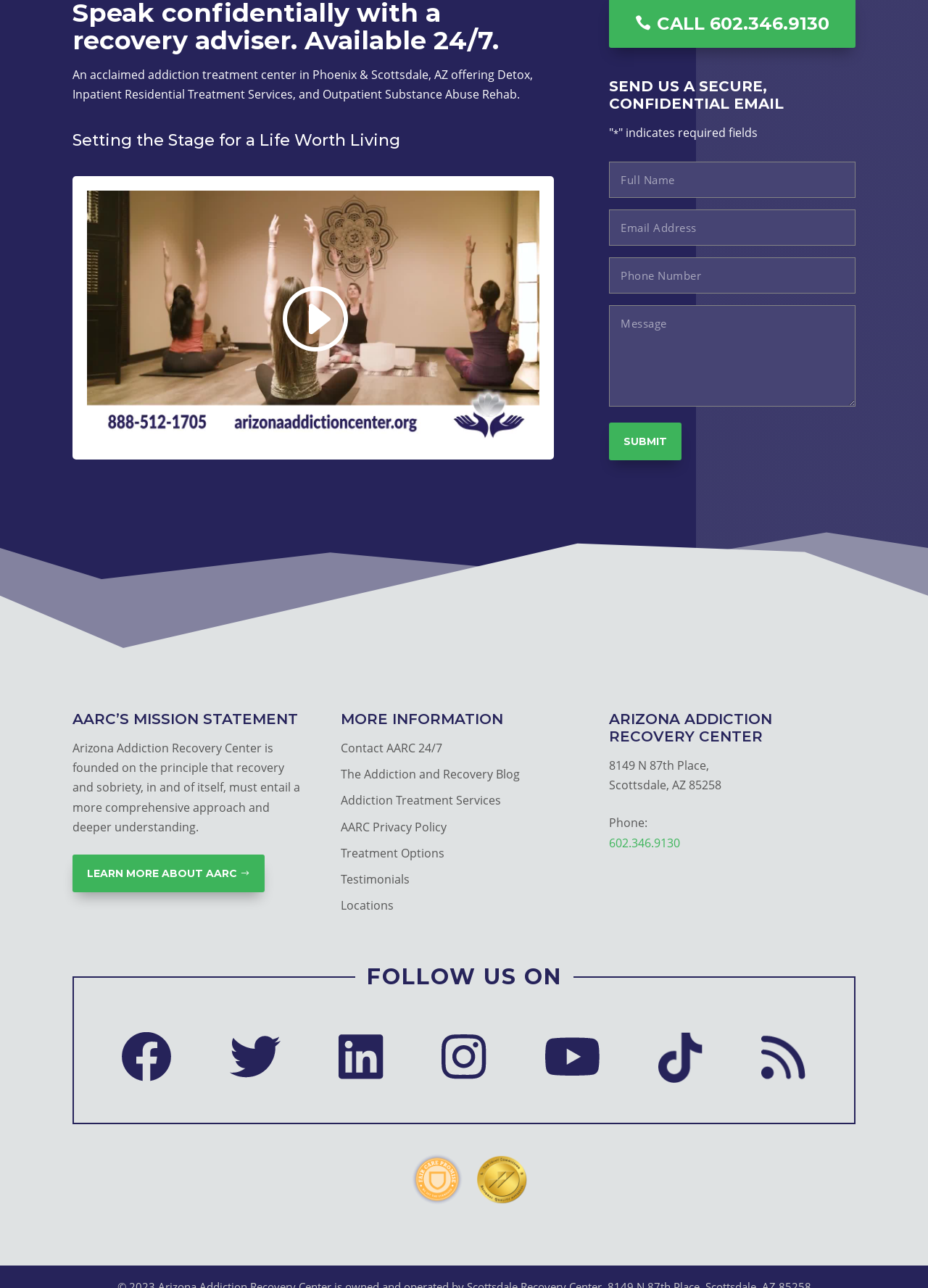Give a one-word or one-phrase response to the question: 
What is the purpose of the form on the page?

To send a secure and confidential email